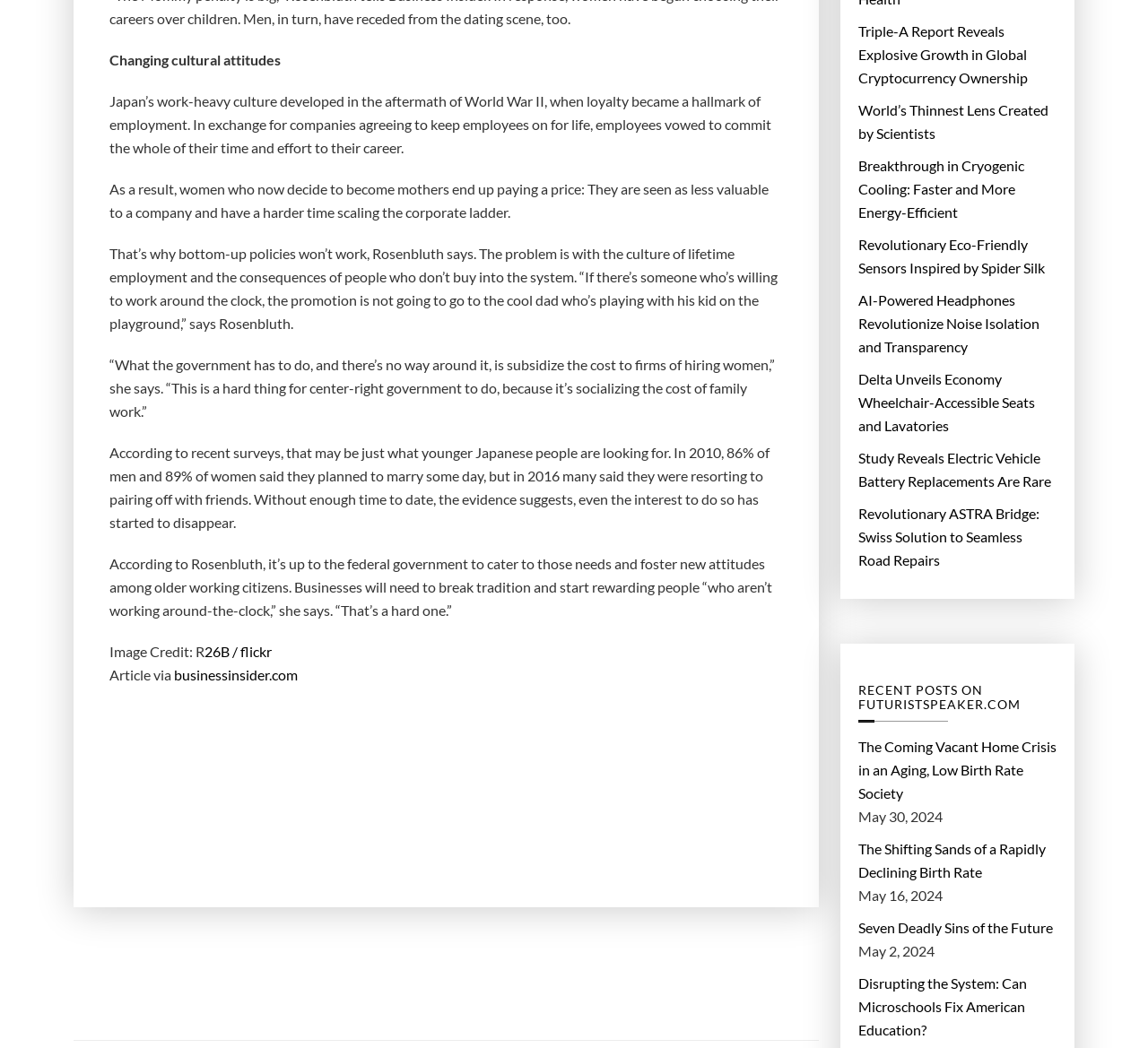Determine the coordinates of the bounding box for the clickable area needed to execute this instruction: "Leave a reply".

None